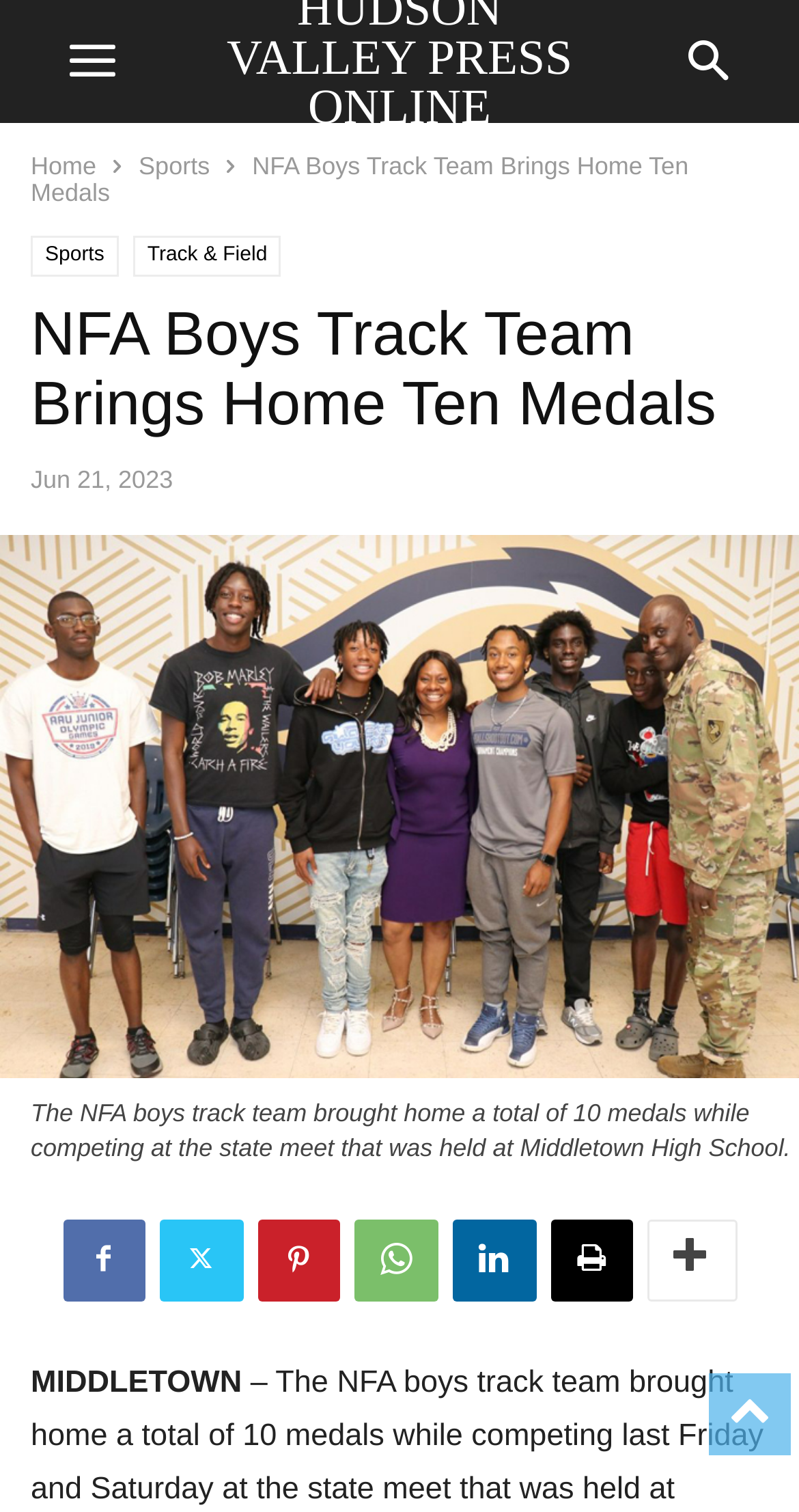Please locate the clickable area by providing the bounding box coordinates to follow this instruction: "Click on Home".

[0.038, 0.1, 0.121, 0.119]